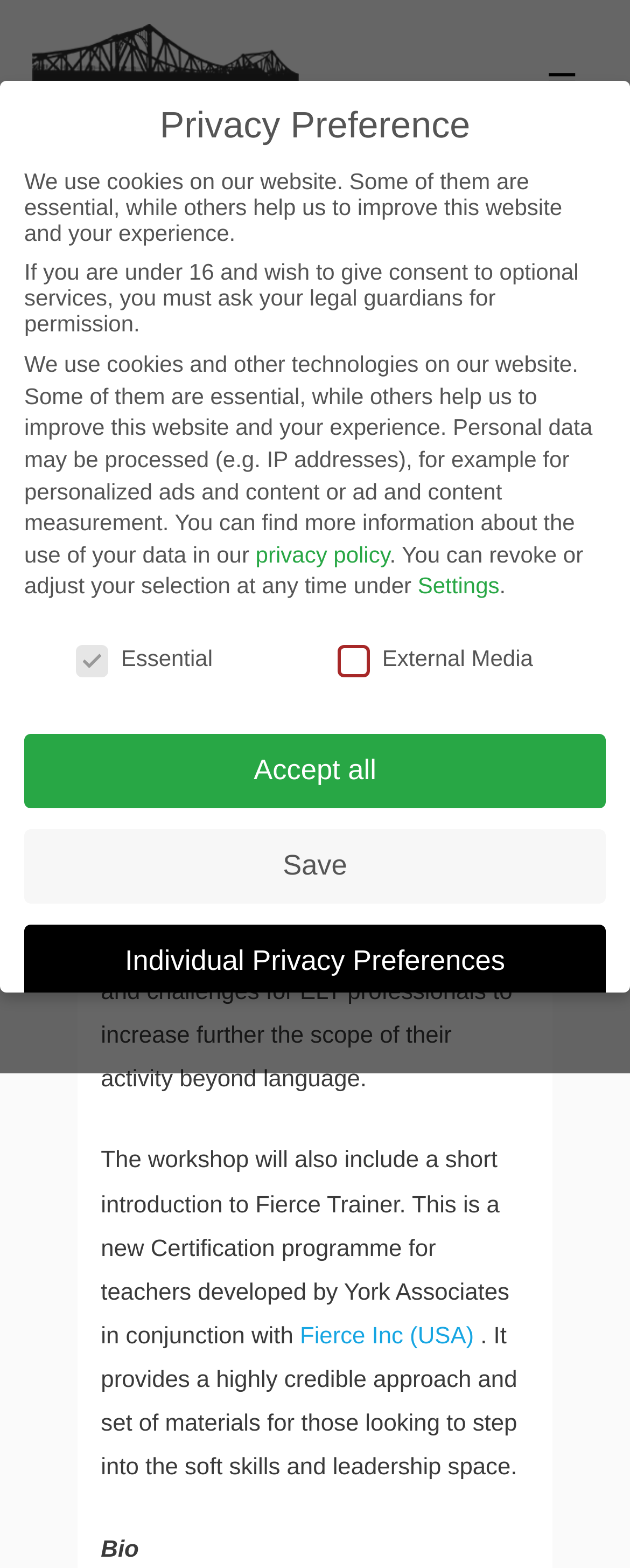Based on the element description Save, identify the bounding box of the UI element in the given webpage screenshot. The coordinates should be in the format (top-left x, top-left y, bottom-right x, bottom-right y) and must be between 0 and 1.

[0.038, 0.529, 0.962, 0.576]